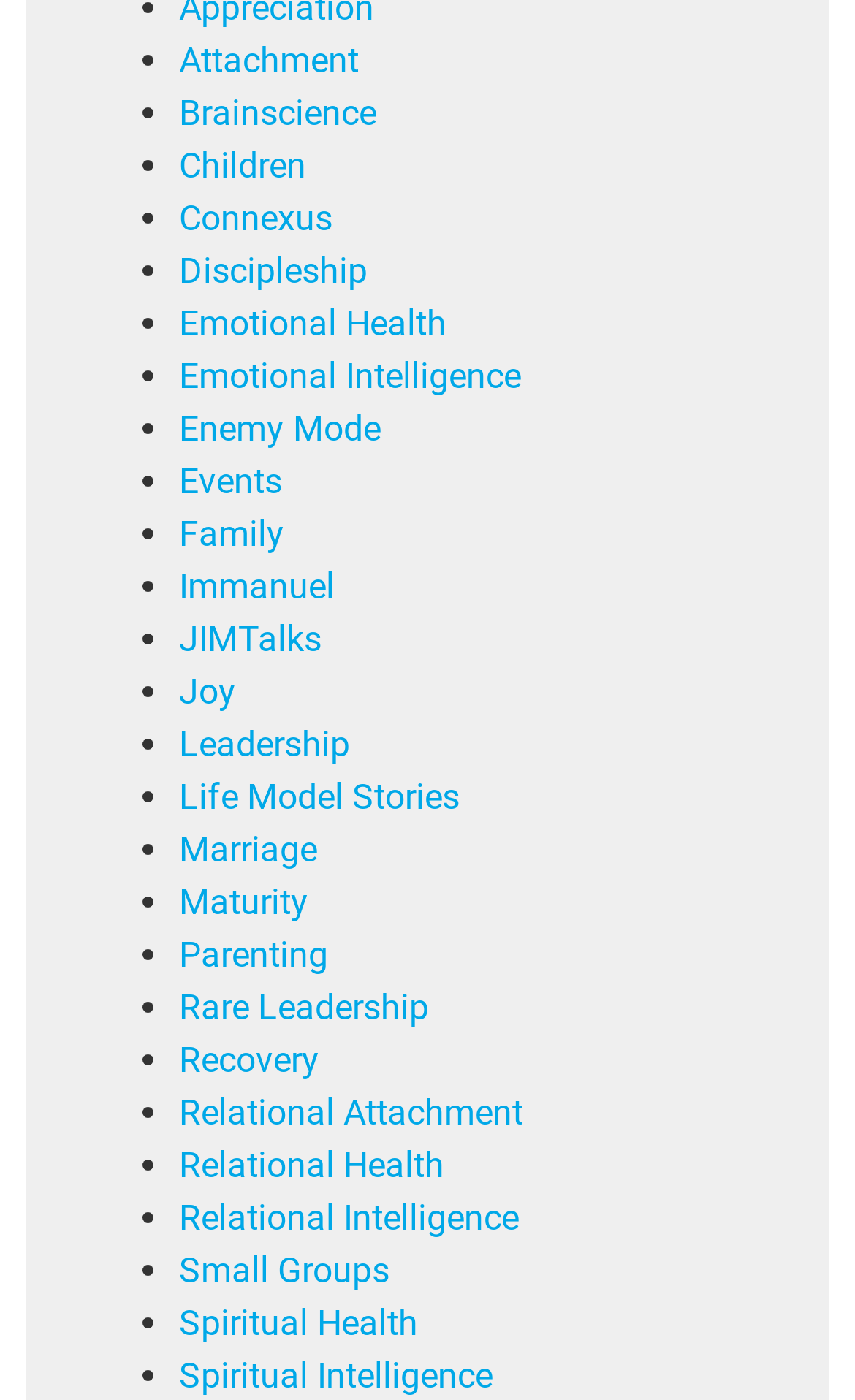Given the element description Life Model Stories, specify the bounding box coordinates of the corresponding UI element in the format (top-left x, top-left y, bottom-right x, bottom-right y). All values must be between 0 and 1.

[0.209, 0.555, 0.538, 0.584]